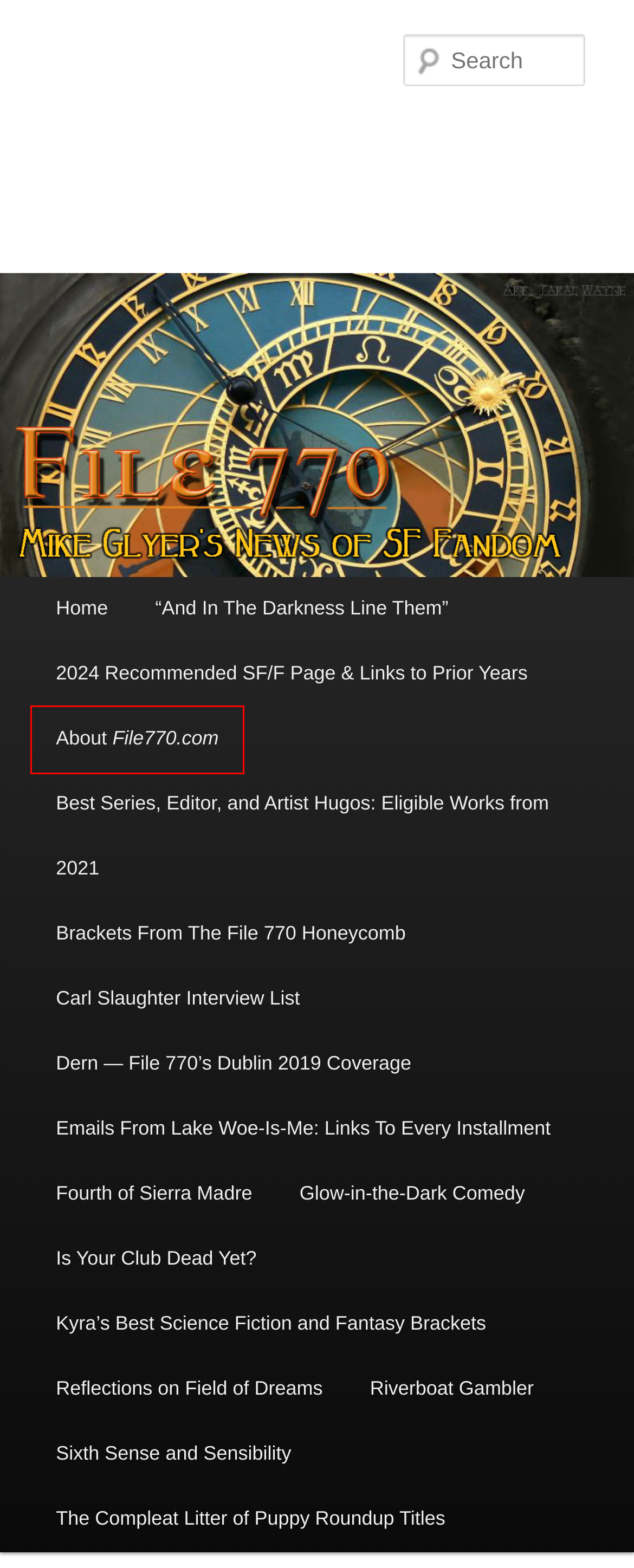Observe the provided screenshot of a webpage with a red bounding box around a specific UI element. Choose the webpage description that best fits the new webpage after you click on the highlighted element. These are your options:
A. About File770.com | File 770
B. Dern — File 770’s Dublin 2019 Coverage | File 770
C. Brackets From The File 770 Honeycomb | File 770
D. Carl Slaughter Interview List | File 770
E. “And In The Darkness Line Them” | File 770
F. Glow-in-the-Dark Comedy | File 770
G. Best Series, Editor, and Artist Hugos: Eligible Works from 2021 | File 770
H. File 770 | Mike Glyer's news of science fiction fandom

A